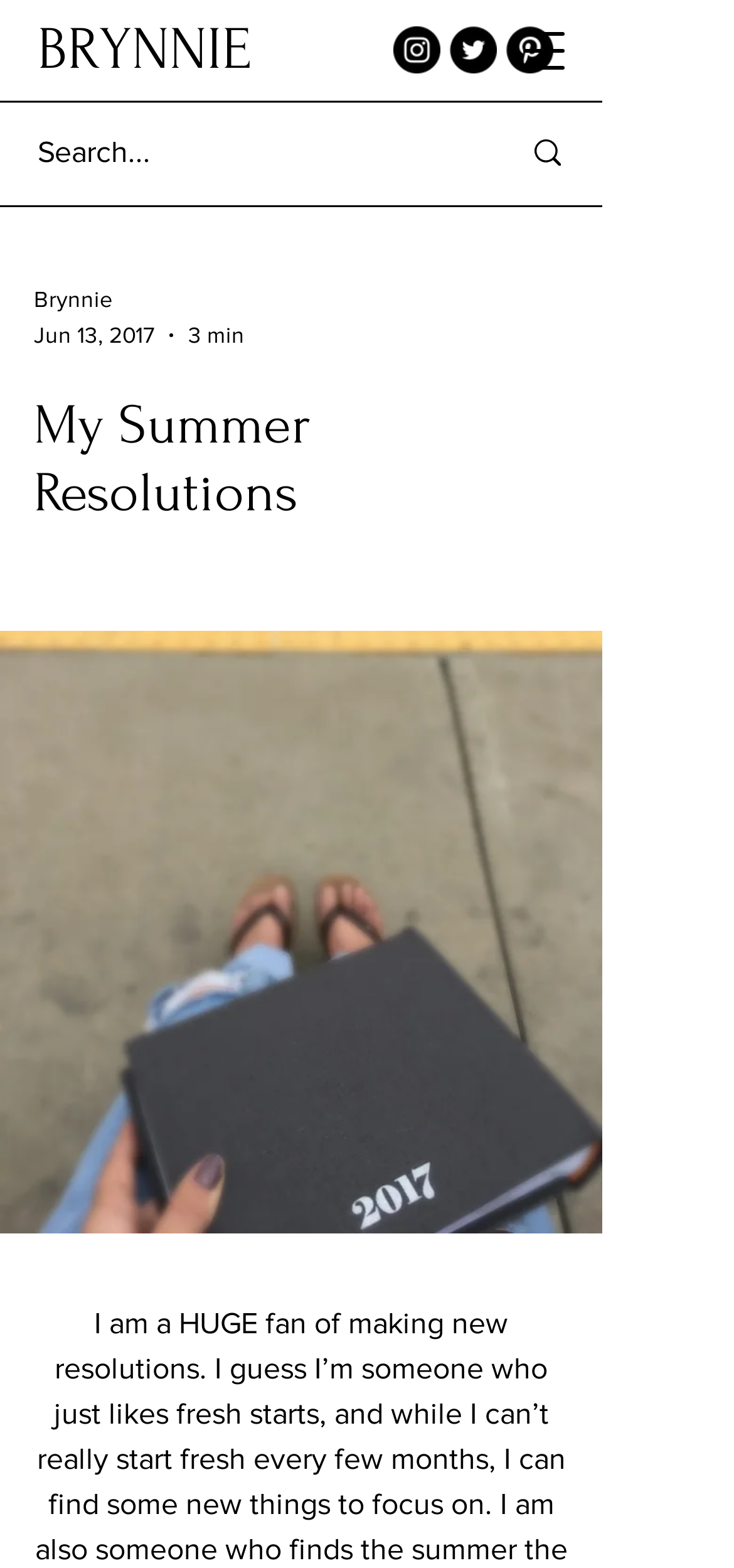How many social media links are there?
Look at the screenshot and provide an in-depth answer.

There are three social media links in the social bar section, which are Instagram, Twitter, and Pinterest, each with an image and a link.